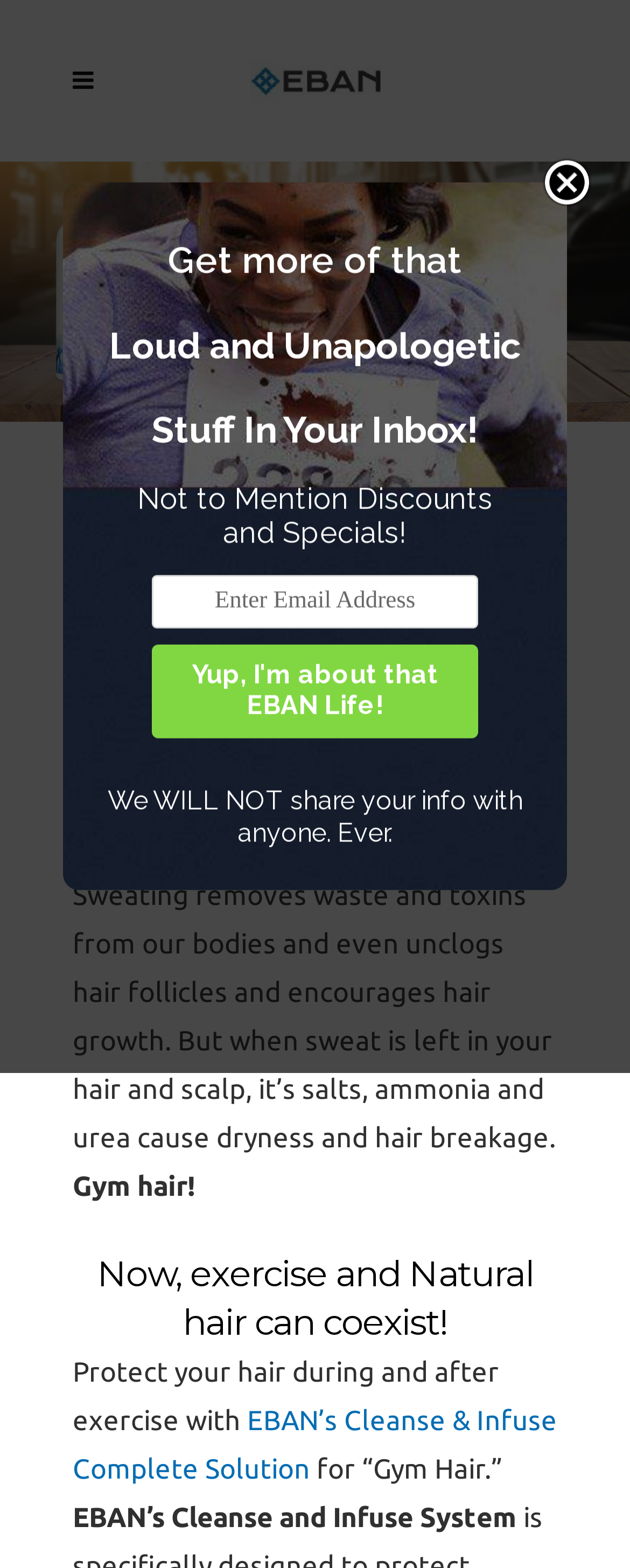What is the purpose of the email input field?
By examining the image, provide a one-word or phrase answer.

Get discounts and specials